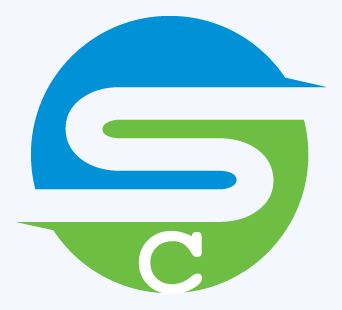What is the shape of the logo?
Using the image provided, answer with just one word or phrase.

Circular